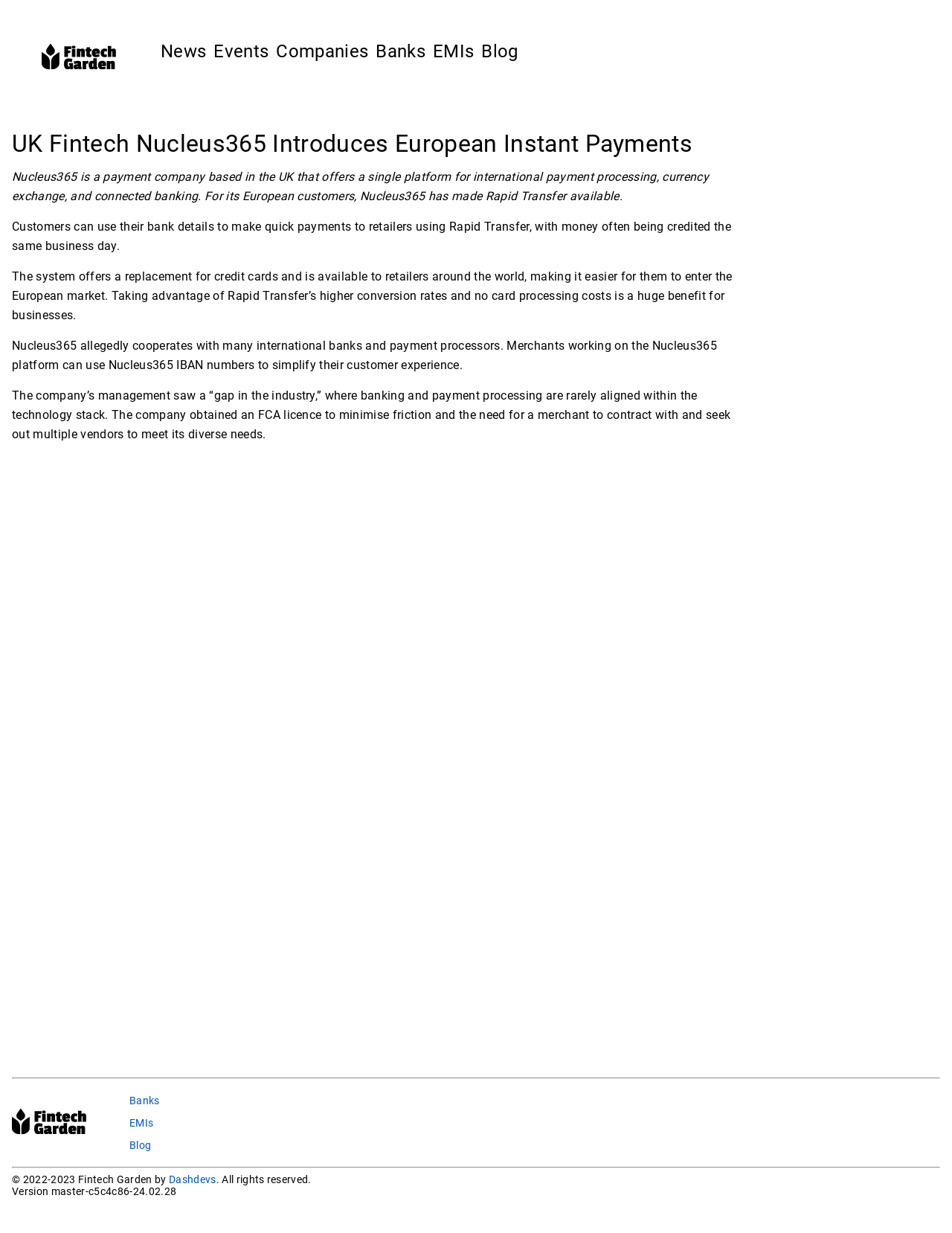What is the benefit of using Rapid Transfer for businesses?
We need a detailed and meticulous answer to the question.

Based on the webpage content, specifically the third paragraph, it is mentioned that 'Taking advantage of Rapid Transfer’s higher conversion rates and no card processing costs is a huge benefit for businesses.' This indicates that one of the benefits of using Rapid Transfer for businesses is higher conversion rates.